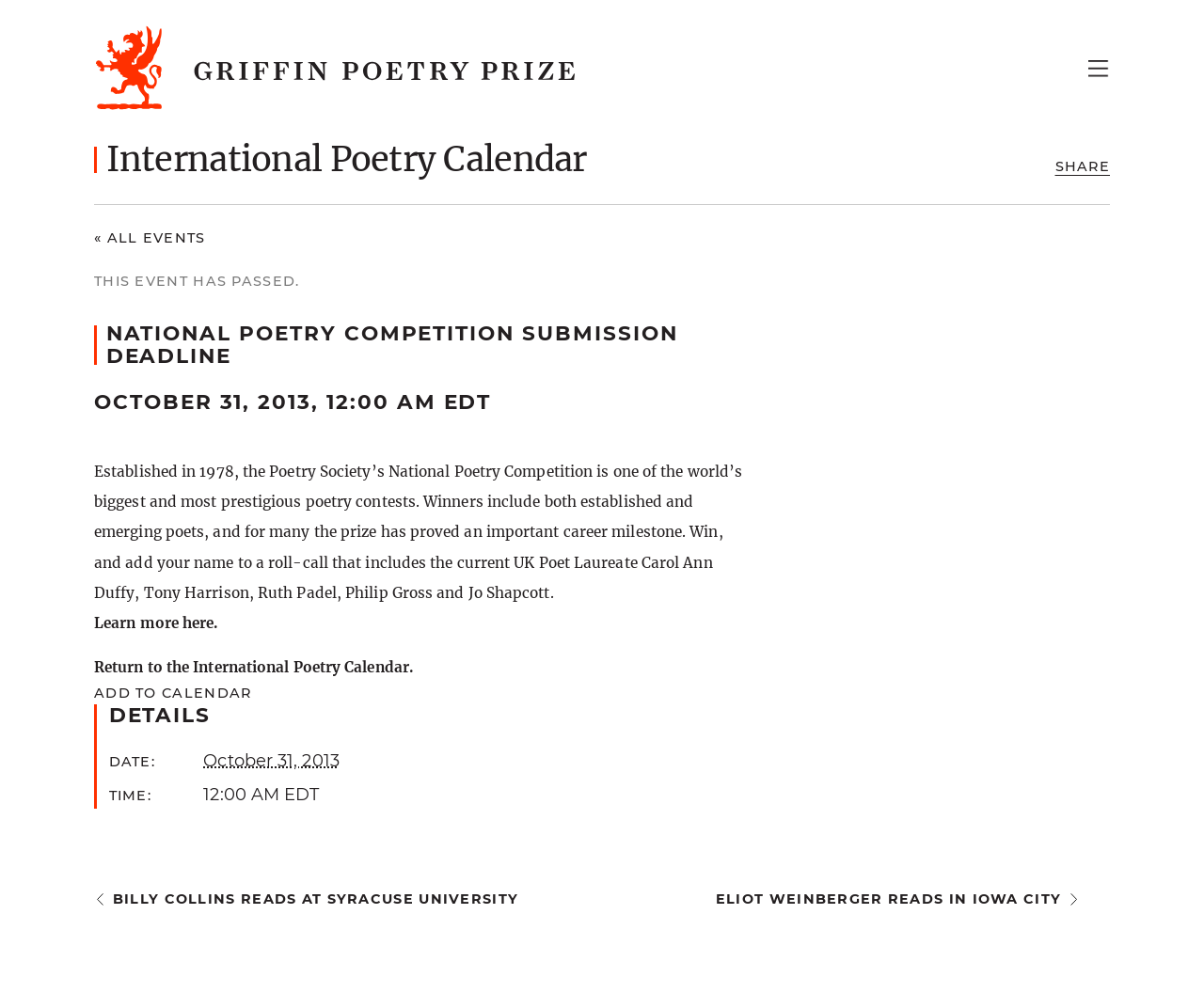Construct a comprehensive description capturing every detail on the webpage.

The webpage is about the National Poetry Competition submission deadline. At the top, there is a logo icon on the right side, next to a toggle navigation menu button. Below the logo, there is a primary navigation menu with links to different sections, including "THE PRIZE", "POETRY", "NEWS & EVENTS", and "ABOUT".

On the left side, there is a heading that reads "National Poetry Competition submission deadline" followed by a subheading "International Poetry Calendar". Below this, there is a button to share the page on Facebook, Twitter, or open the link to the page.

The main content of the page is divided into sections. The first section describes the National Poetry Competition, established in 1978, as one of the world's biggest and most prestigious poetry contests. The text explains that winners include both established and emerging poets, and for many, the prize has proved an important career milestone.

Below this, there is a section with details about the submission deadline, including the date and time. There are also links to learn more about the competition and to return to the International Poetry Calendar.

Further down, there is a section with a heading "DETAILS" that provides more information about the event, including the date, time, and other details. There are also links to add the event to a calendar, including Google Calendar, iCalendar, Outlook 365, and Outlook Live.

At the bottom of the page, there is an event navigation section with links to other events, including "BILLY COLLINS READS AT SYRACUSE UNIVERSITY" and "ELIOT WEINBERGER READS IN IOWA CITY".